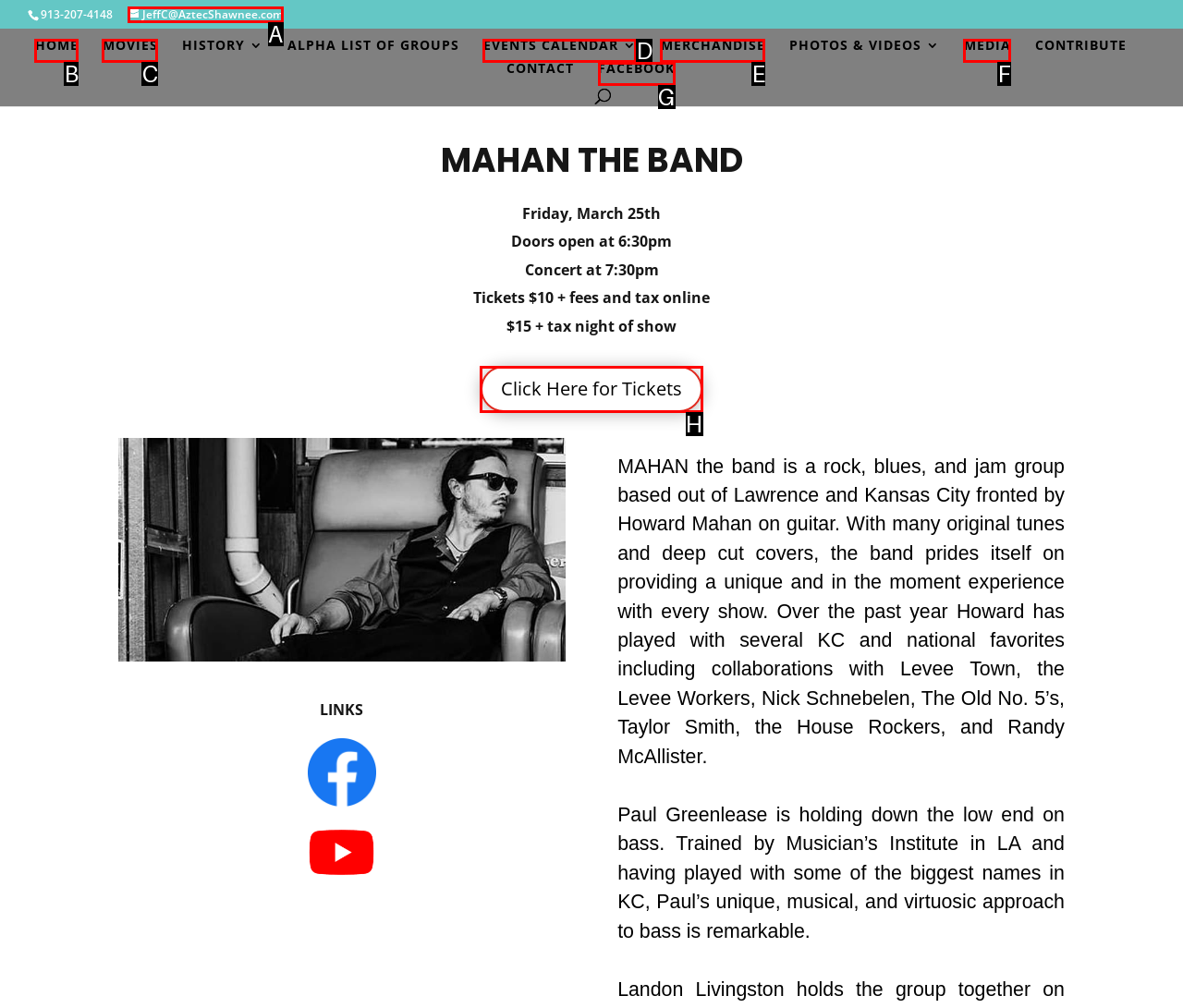What option should I click on to execute the task: Buy tickets for the concert? Give the letter from the available choices.

H